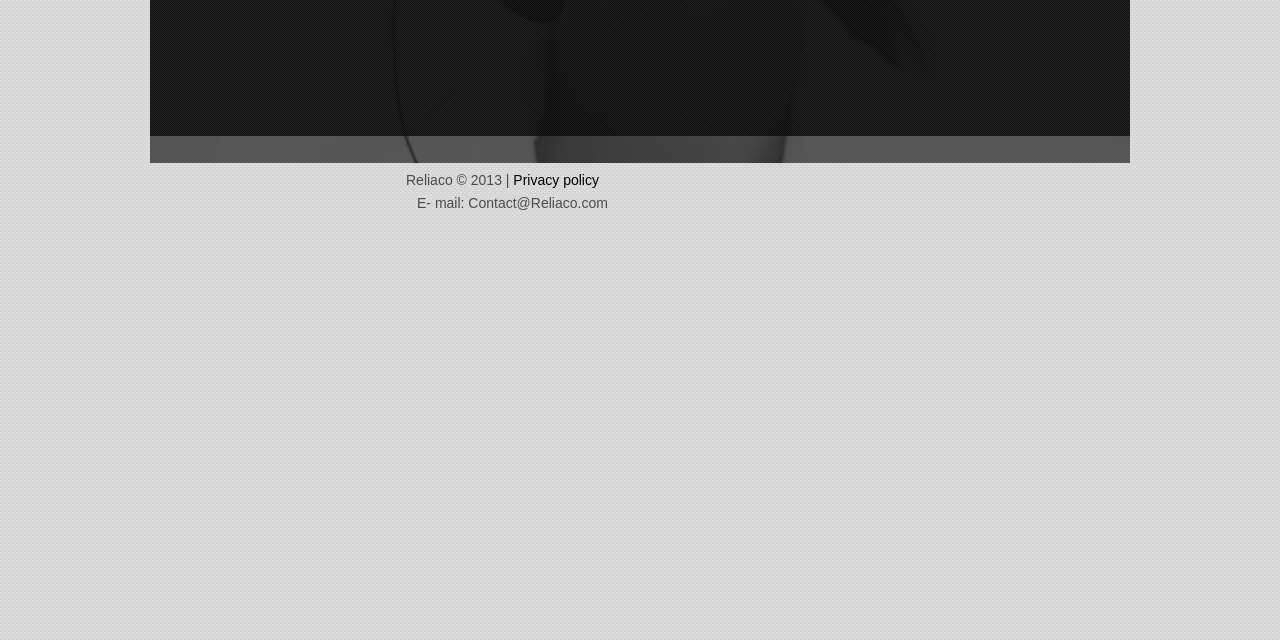Using the element description: "Privacy policy", determine the bounding box coordinates for the specified UI element. The coordinates should be four float numbers between 0 and 1, [left, top, right, bottom].

[0.401, 0.269, 0.468, 0.294]